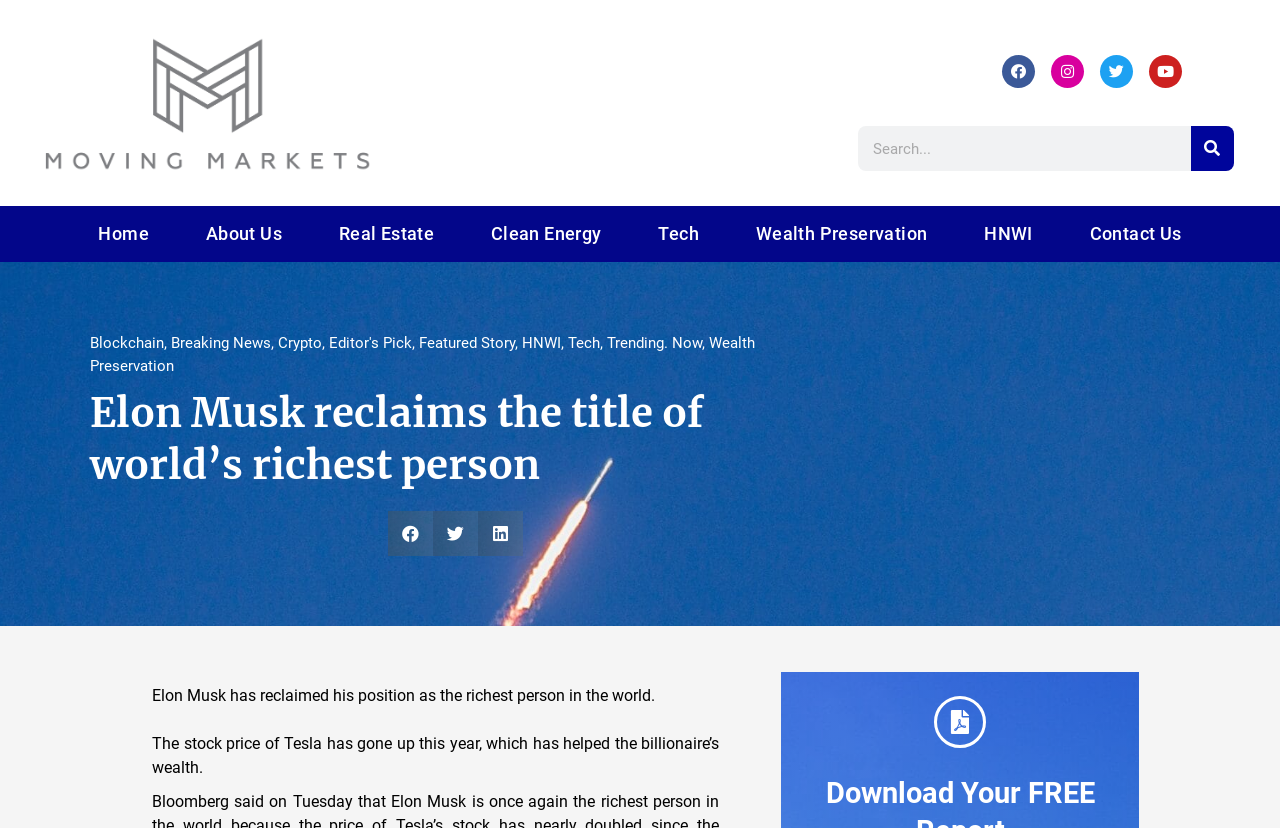Identify the bounding box for the UI element specified in this description: "HNWI". The coordinates must be four float numbers between 0 and 1, formatted as [left, top, right, bottom].

[0.408, 0.403, 0.438, 0.425]